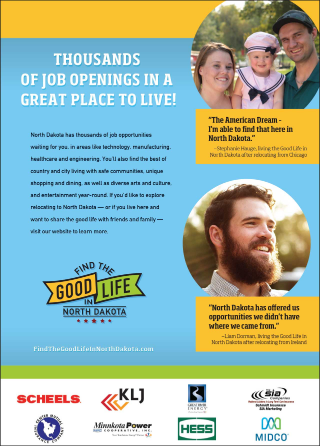Give a thorough and detailed caption for the image.

The image features a vibrant advertisement promoting job opportunities in North Dakota. It highlights the state's appeal as a fantastic place to live, with a tagline emphasizing "THOUSANDS OF JOB OPENINGS IN A GREAT PLACE TO LIVE!" The design features cheerful visuals, including a family, symbolizing community and family-friendly living. The text includes personal testimonials, with quotes like “The American Dream—I'm able to find that here in North Dakota,” which underscores the positive lifestyle and career possibilities available in the region. The advertisement encourages potential residents to explore job offerings and connect with their loved ones. Additionally, logos of various local businesses and organizations are displayed along the bottom, reinforcing the community-oriented message. Overall, the design aims to attract individuals and families looking for a fulfilling life and career opportunities in North Dakota.